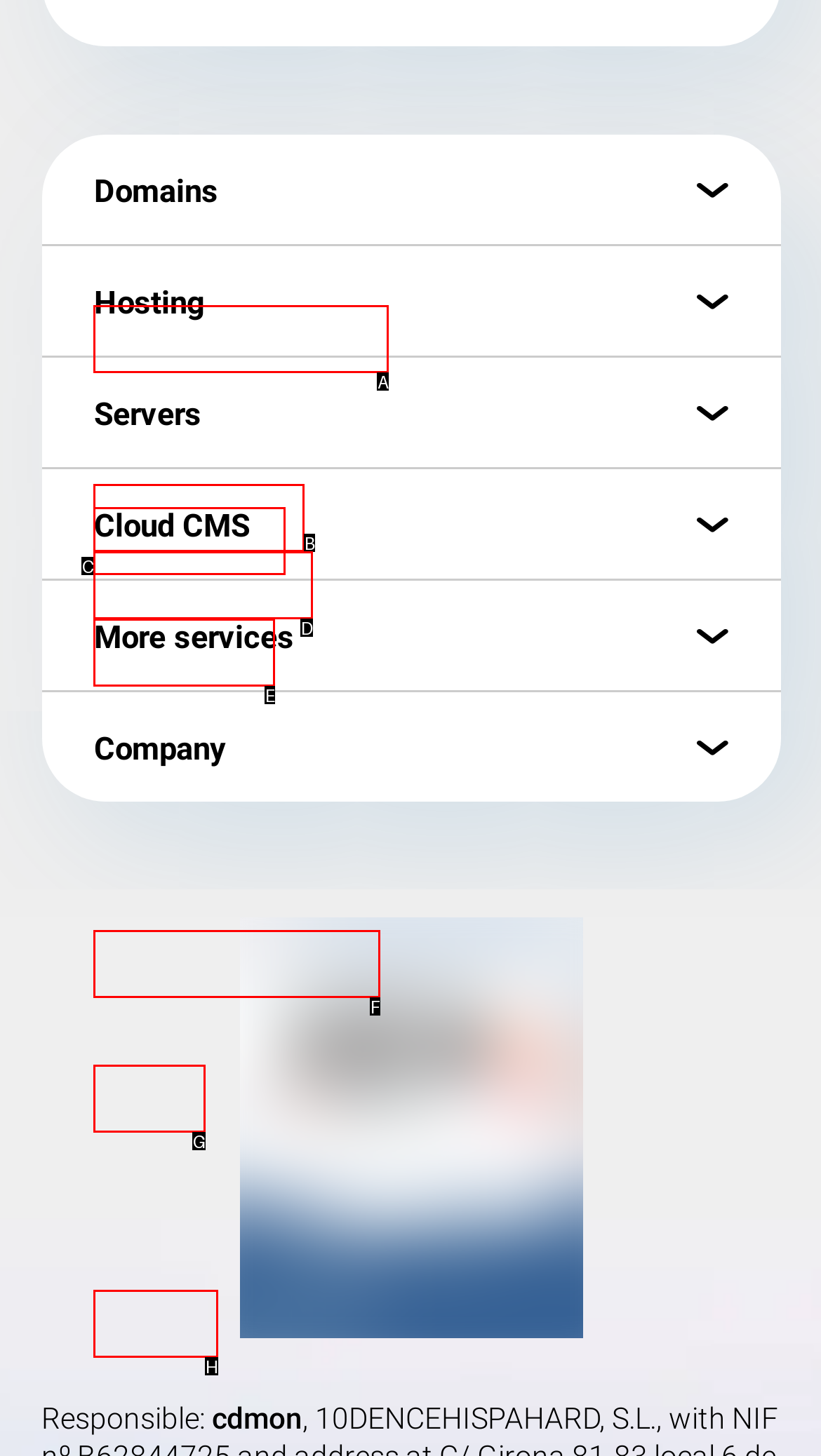Identify the option that corresponds to the description: Mail Hosting. Provide only the letter of the option directly.

E